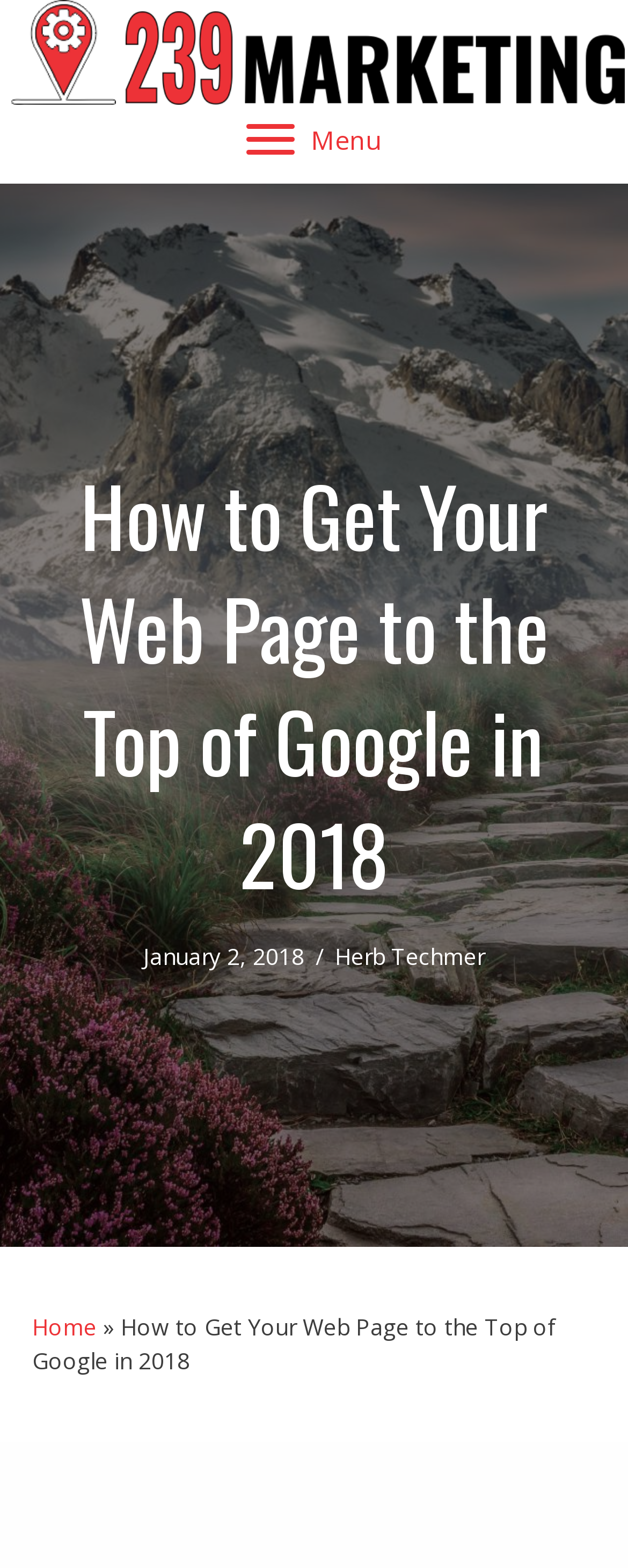What is the name of the company mentioned?
Answer the question with a single word or phrase derived from the image.

239 marketing